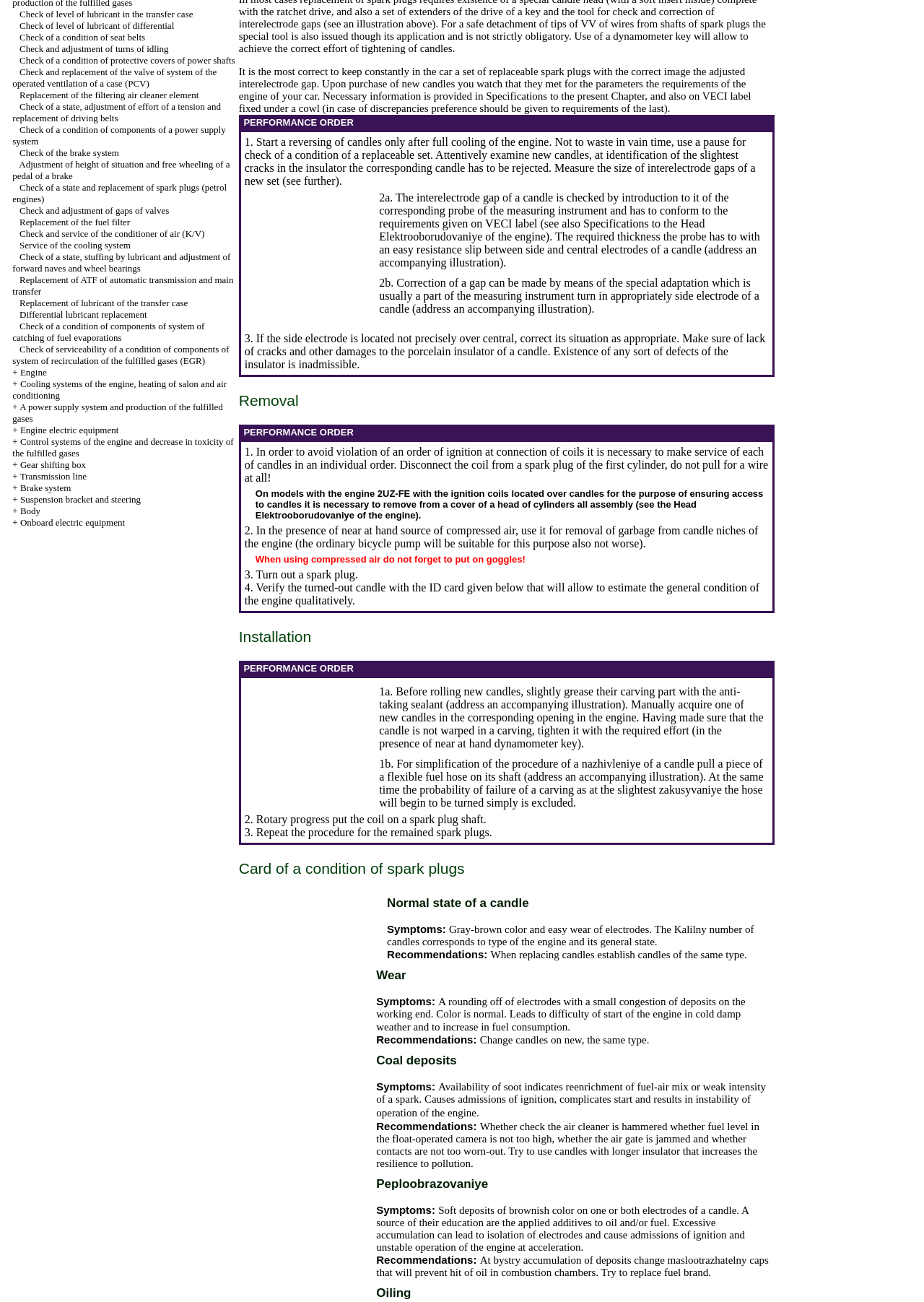From the element description: "Body", extract the bounding box coordinates of the UI element. The coordinates should be expressed as four float numbers between 0 and 1, in the order [left, top, right, bottom].

[0.022, 0.388, 0.044, 0.397]